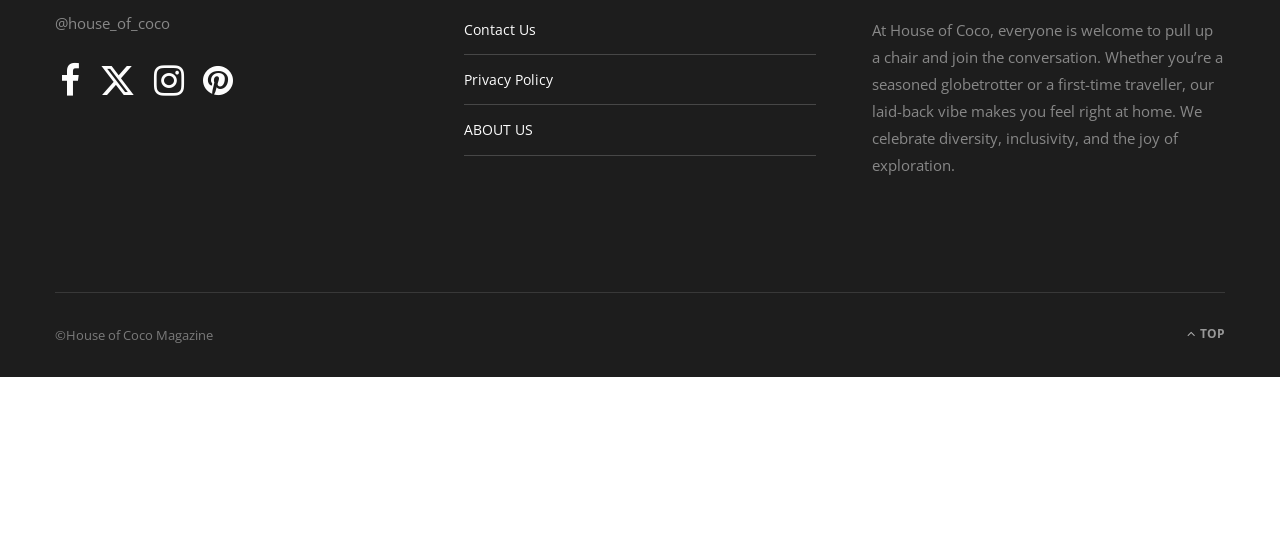How many social media platforms are listed?
Your answer should be a single word or phrase derived from the screenshot.

4